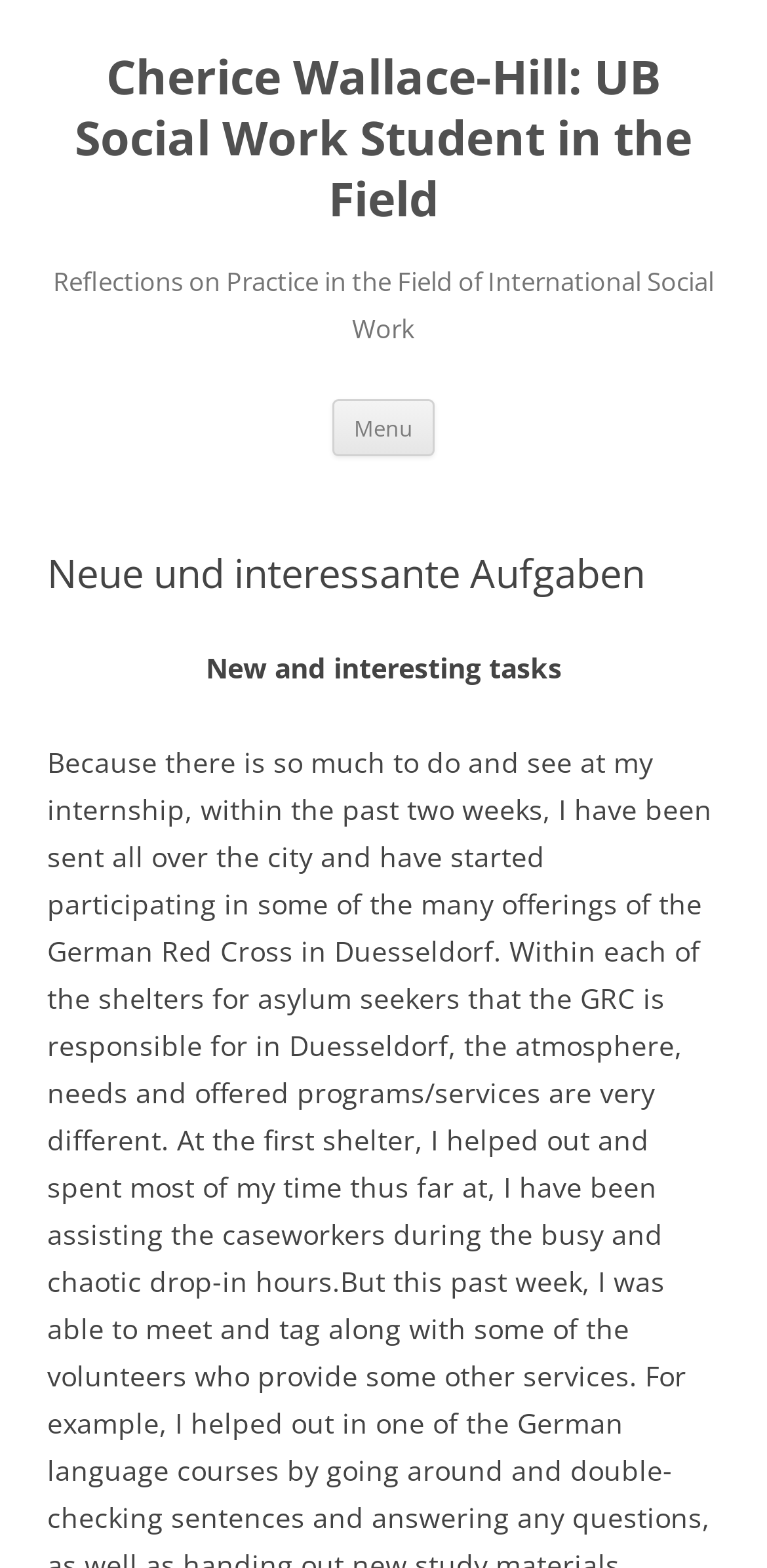Please give a one-word or short phrase response to the following question: 
What is the purpose of the button?

Menu